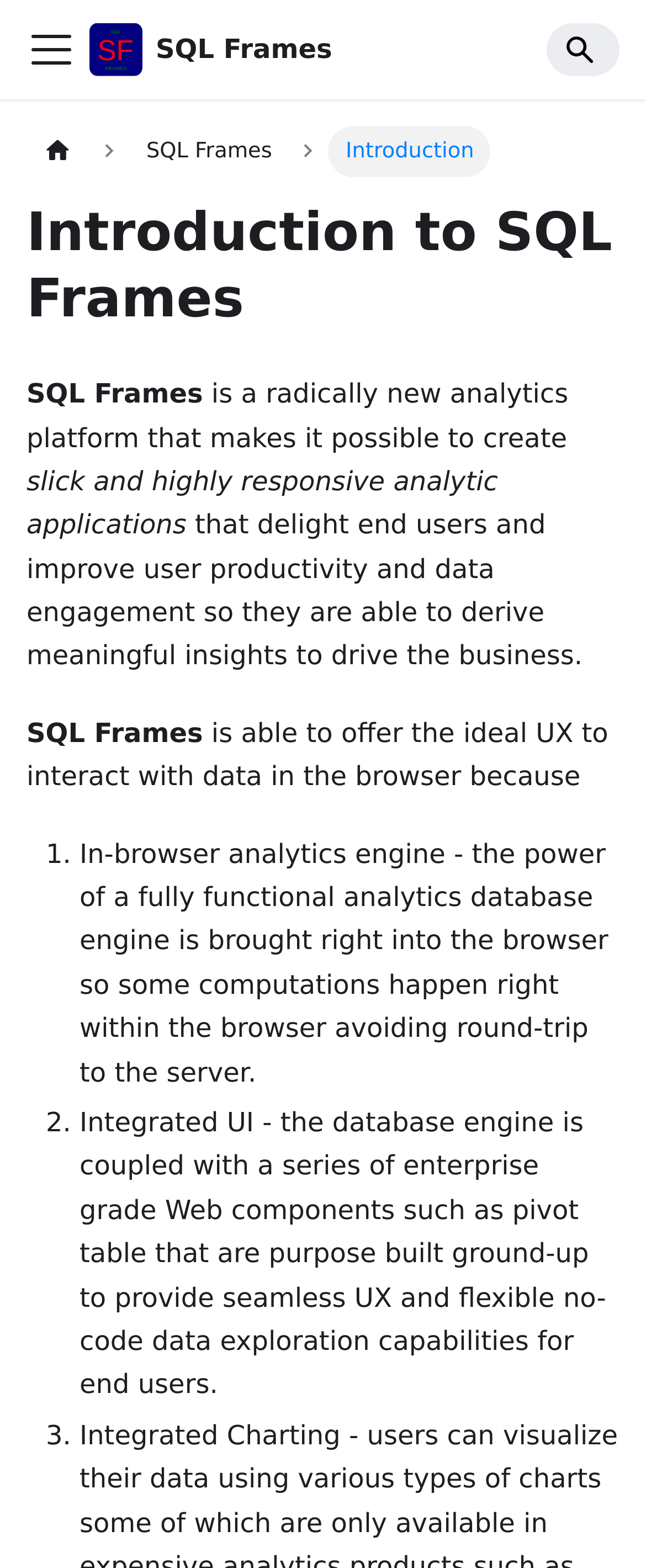What is the benefit of SQL Frames' in-browser analytics engine? Observe the screenshot and provide a one-word or short phrase answer.

Avoids round-trip to the server